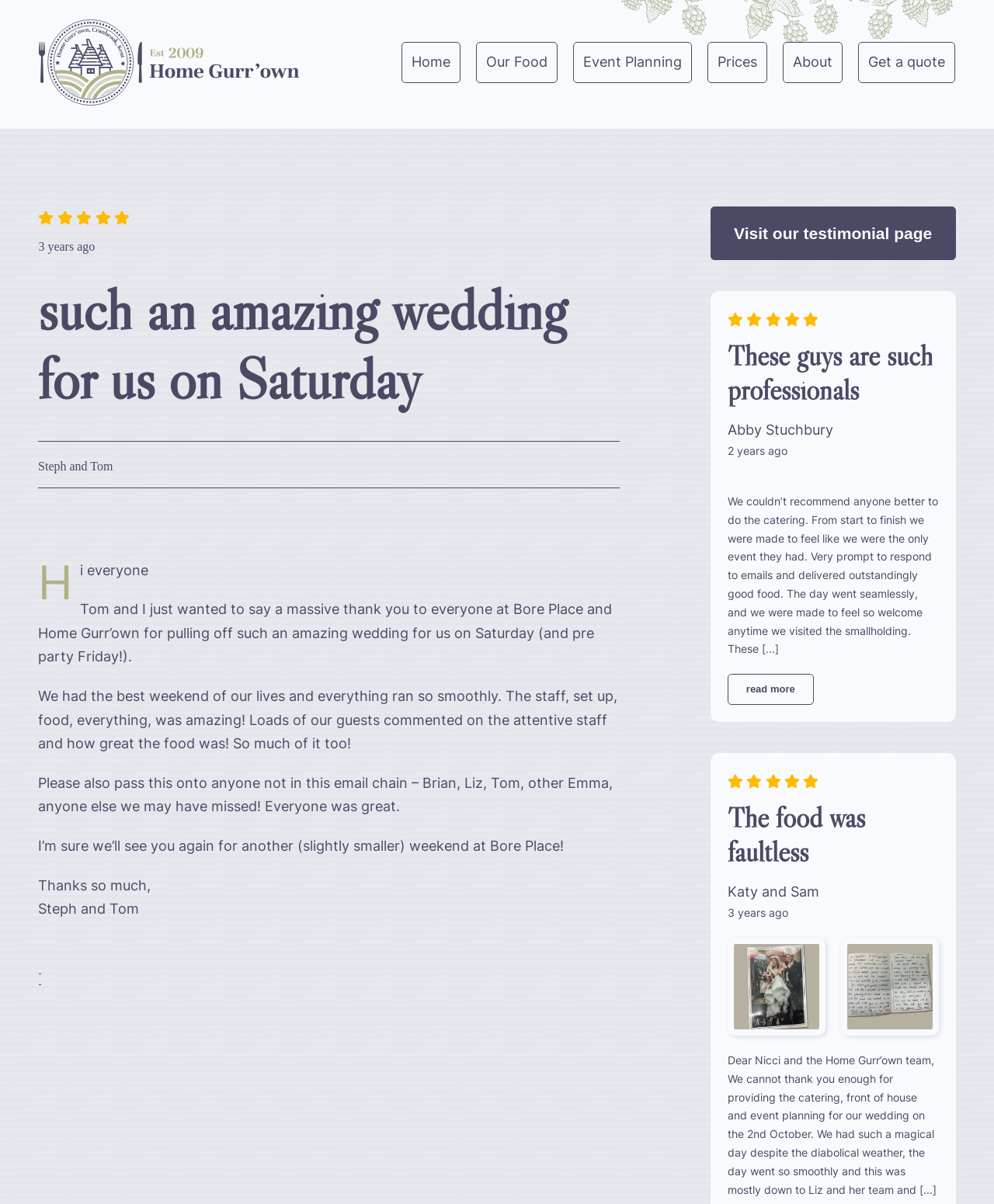Please determine the bounding box coordinates of the section I need to click to accomplish this instruction: "Click the 'Get a quote' link".

[0.863, 0.035, 0.961, 0.069]